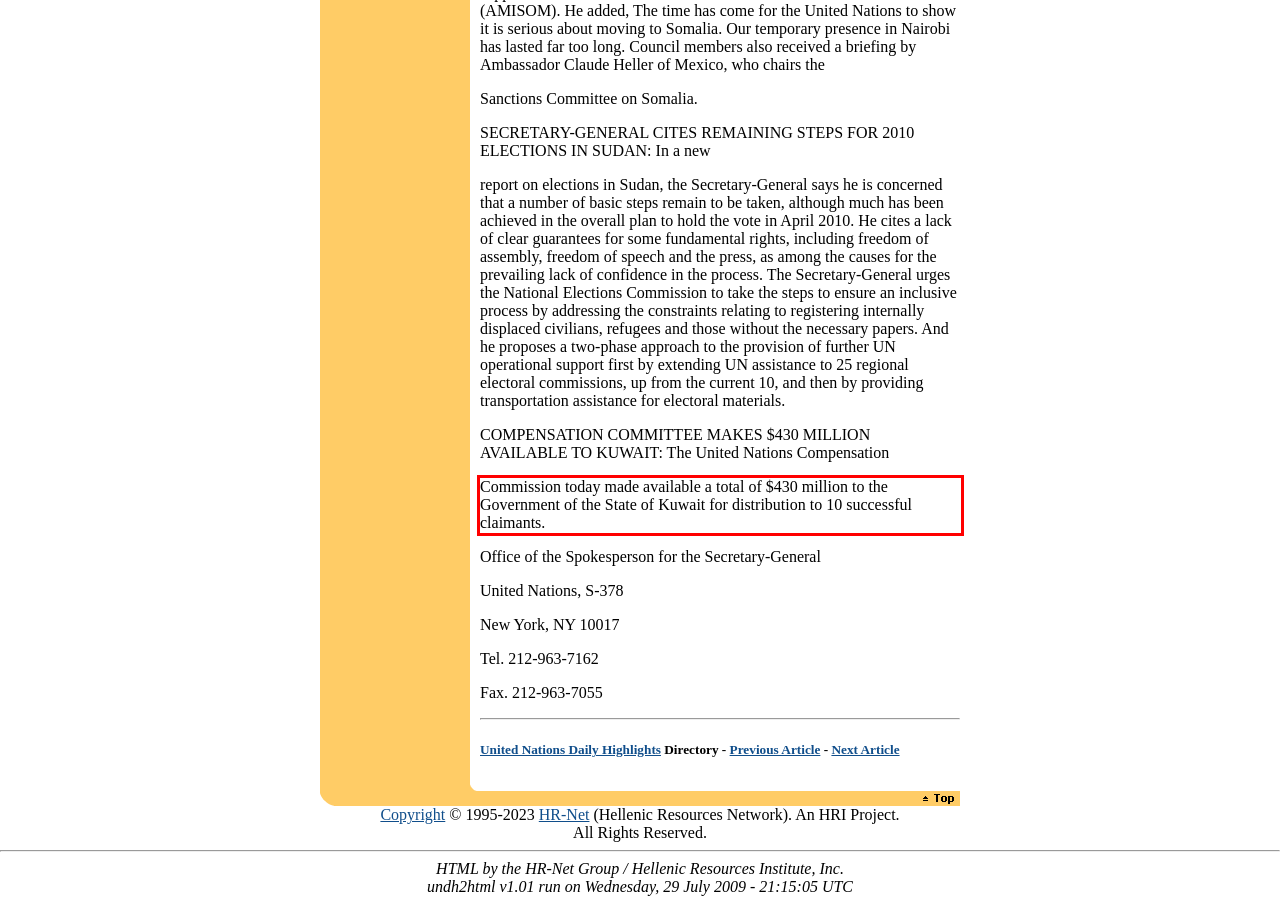Examine the webpage screenshot and use OCR to obtain the text inside the red bounding box.

Commission today made available a total of $430 million to the Government of the State of Kuwait for distribution to 10 successful claimants.